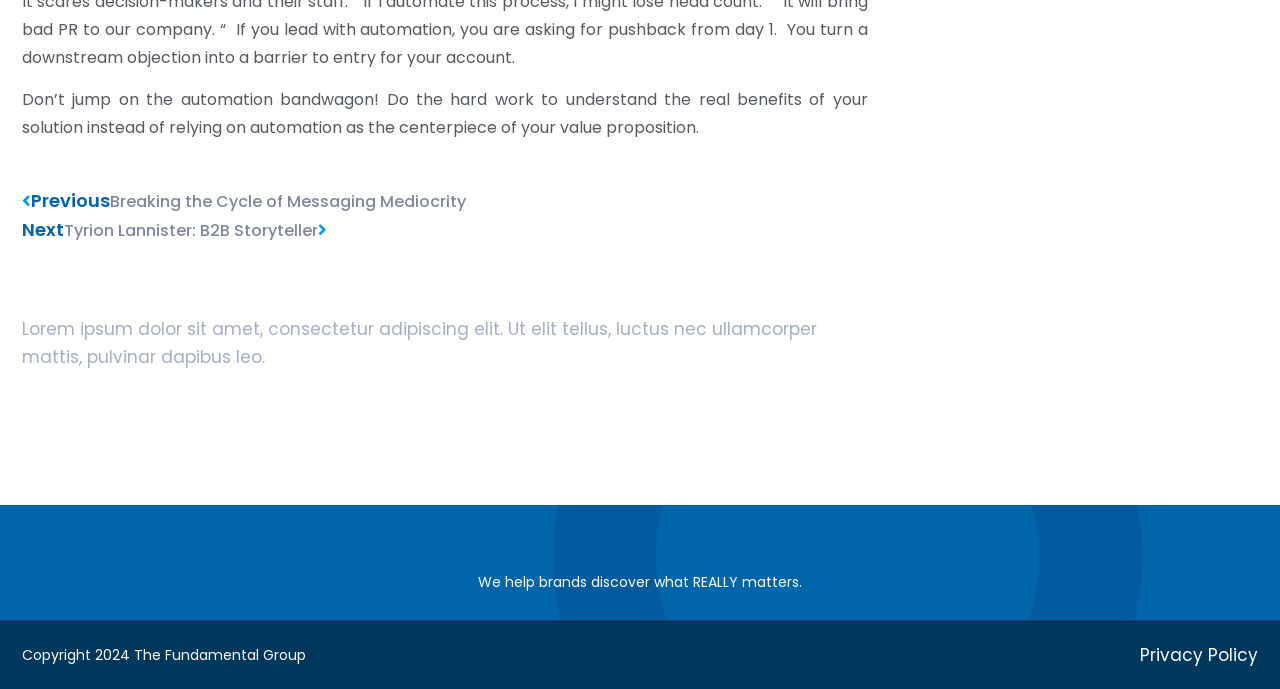What is the purpose of the 'Prev' and 'Next' links?
From the image, respond using a single word or phrase.

Navigate articles